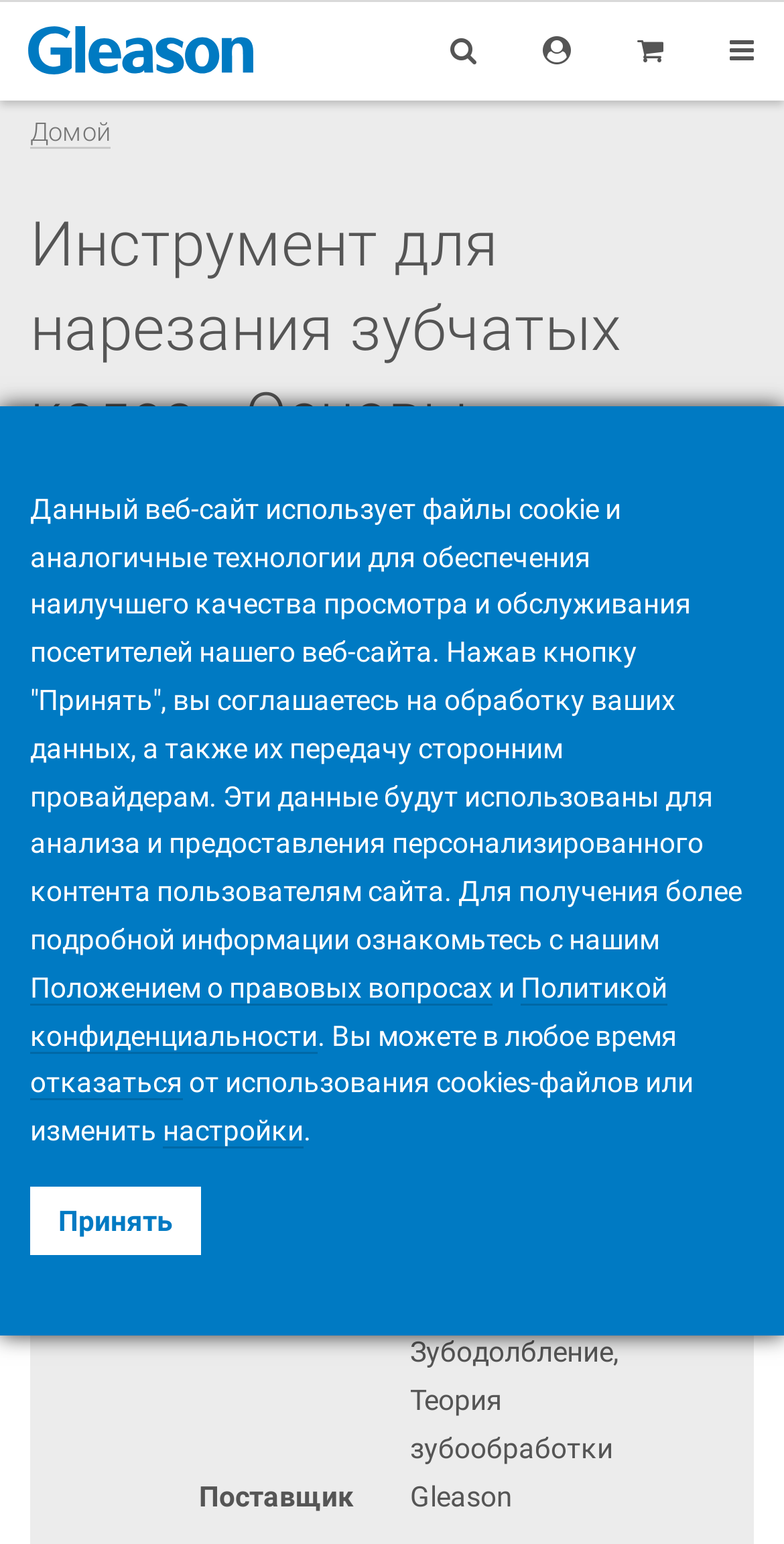Illustrate the webpage's structure and main components comprehensively.

The webpage is about an instrument for cutting toothed gears, with a focus on the basics. At the top, there is a logo of Gleason Corporation, accompanied by three icons on the right. Below the logo, there is a navigation menu with a link to the homepage.

The main content of the webpage is divided into two sections. The first section has a heading that matches the title of the webpage. Below the heading, there is a table with five rows, each containing two columns. The table displays information about the instrument, including the date, location, language, level, and process.

The second section is a notice about the use of cookies and similar technologies on the website. The notice is a long paragraph of text that explains how the website uses data and provides links to the privacy policy and terms of use. There are also options to accept or decline the use of cookies.

At the bottom of the webpage, there is a call-to-action button to accept the use of cookies. Overall, the webpage has a simple and organized layout, with a focus on providing information about the instrument and complying with privacy regulations.